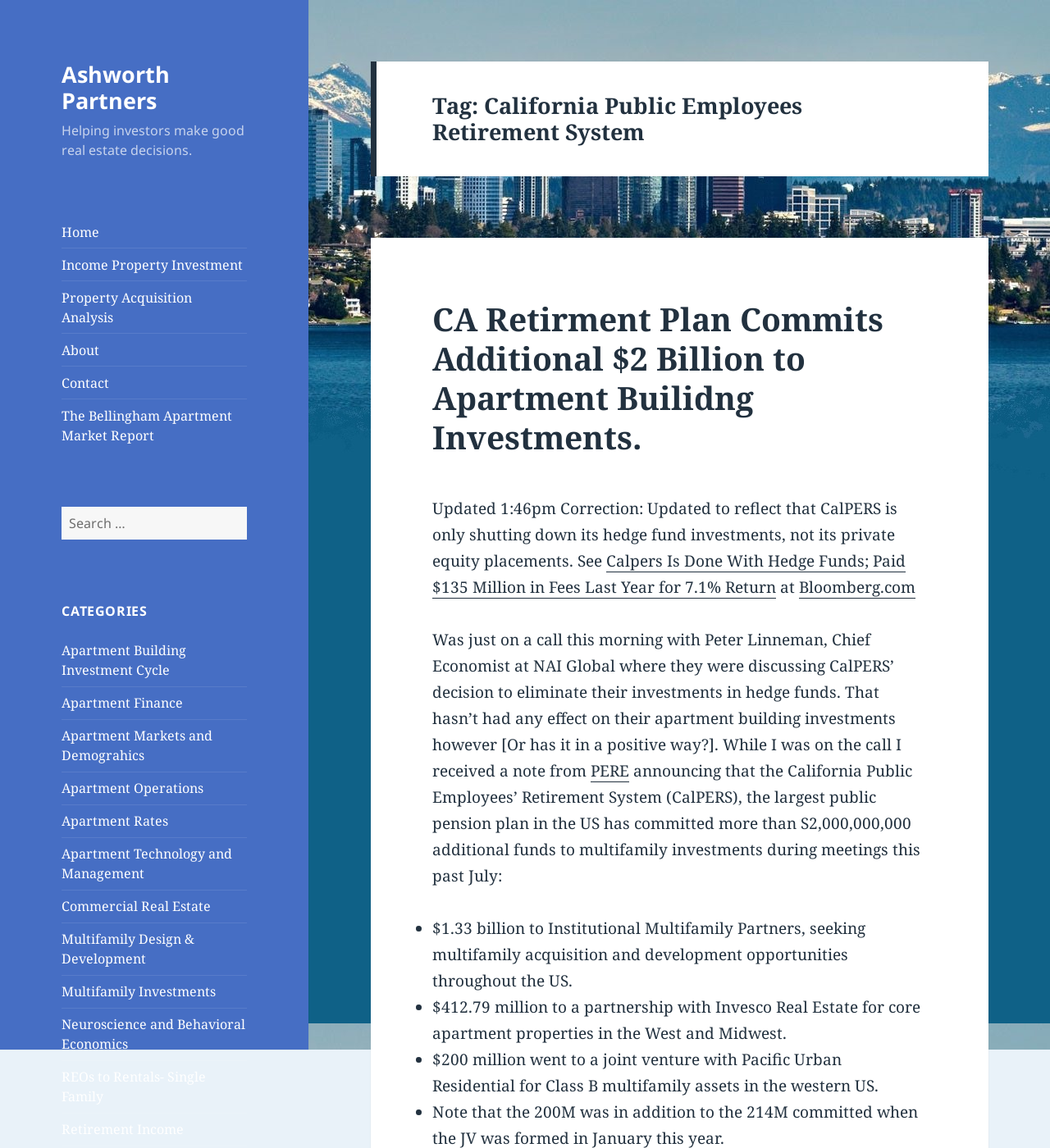Detail the features and information presented on the webpage.

The webpage is about California Public Employees Retirement System (CalPERS) and its investments in real estate, particularly in apartment buildings. At the top, there is a link to "Ashworth Partners" and a brief description of the company's mission, "Helping investors make good real estate decisions." Below this, there is a navigation menu with links to various pages, including "Home", "Income Property Investment", "Property Acquisition Analysis", "About", "Contact", and "The Bellingham Apartment Market Report".

To the right of the navigation menu, there is a search bar with a button labeled "Search". Below the search bar, there are categories of links related to apartment building investments, including "Apartment Building Investment Cycle", "Apartment Finance", and "Apartment Markets and Demographics".

The main content of the page appears to be an article or news report about CalPERS' investments in apartment buildings. The article has a heading "Tag: California Public Employees Retirement System" and discusses CalPERS' commitment of an additional $2 billion to apartment building investments. The article also mentions that CalPERS is shutting down its hedge fund investments but not its private equity placements.

The article includes several links to related news articles, including one from Bloomberg.com. There are also quotes from a call with Peter Linneman, Chief Economist at NAI Global, discussing CalPERS' decision to eliminate its investments in hedge funds. The article also lists several investments made by CalPERS, including $1.33 billion to Institutional Multifamily Partners, $412.79 million to a partnership with Invesco Real Estate, and $200 million to a joint venture with Pacific Urban Residential.